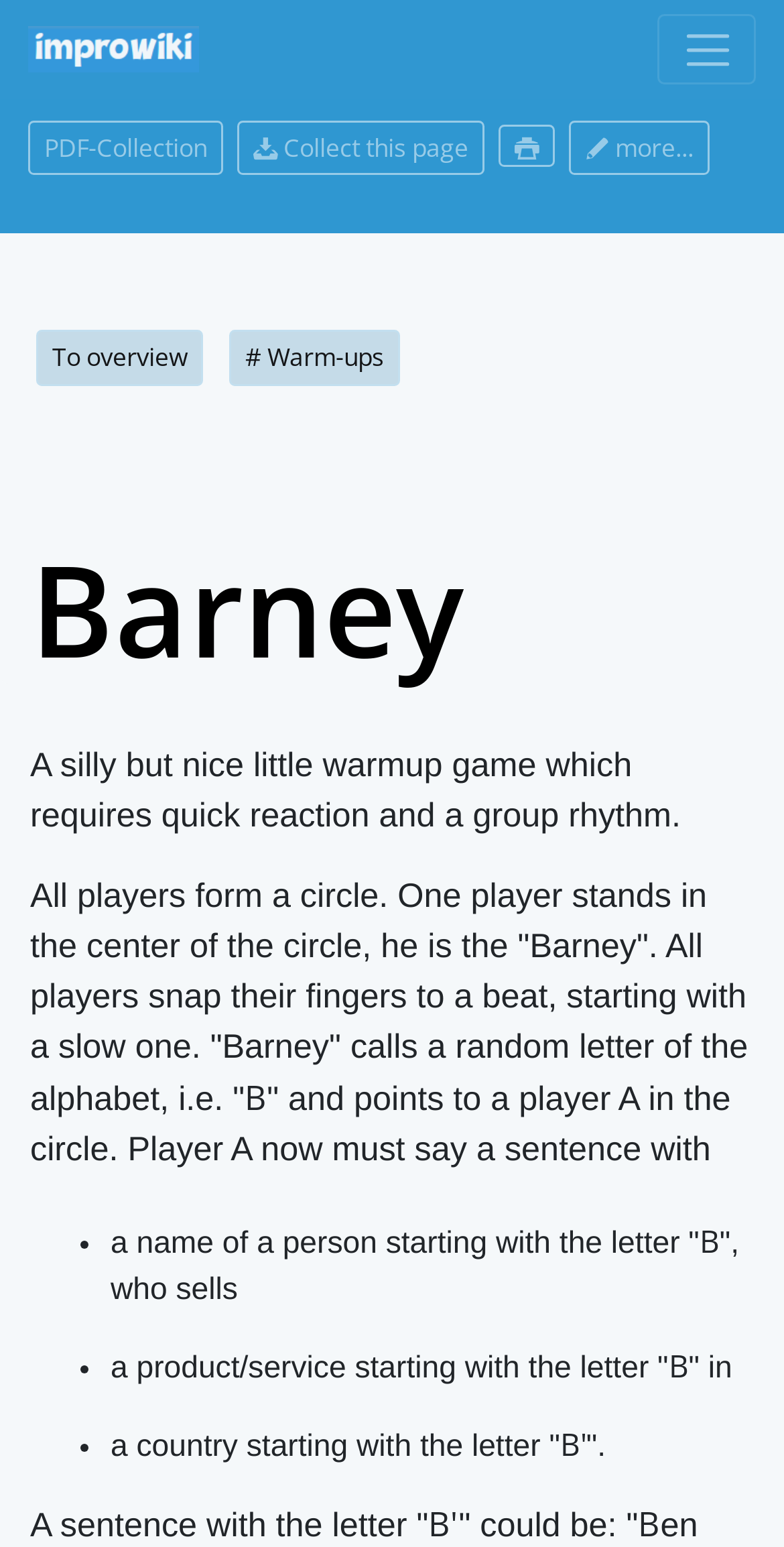Describe the entire webpage, focusing on both content and design.

The webpage appears to be a description of a warm-up game called "Barney" that requires quick reaction and group rhythm. At the top of the page, there is a link to "improv theater and comedy" accompanied by an image. 

On the top right corner, there is a button to toggle navigation, which expands to reveal several links, including "PDF-Collection", "Collect this page", and "more...". 

Below the navigation button, there are two headings: "To overview # Warm-ups" and "Barney". The "To overview # Warm-ups" heading has two buttons: "To overview" and "# Warm-ups". 

The main content of the page is a description of the "Barney" game, which is divided into several paragraphs. The first paragraph describes the game as a silly but nice little warm-up game. The second paragraph explains how to play the game, where all players form a circle and one player stands in the center, calling out a random letter of the alphabet. 

The following paragraphs provide more details about the game, including the rules and examples of sentences that players can say. The text is organized into bullet points, with each point describing a specific aspect of the game. There are also several instances of the letter "B" mentioned throughout the text, which appears to be an example of a letter that the player in the center of the circle might call out.